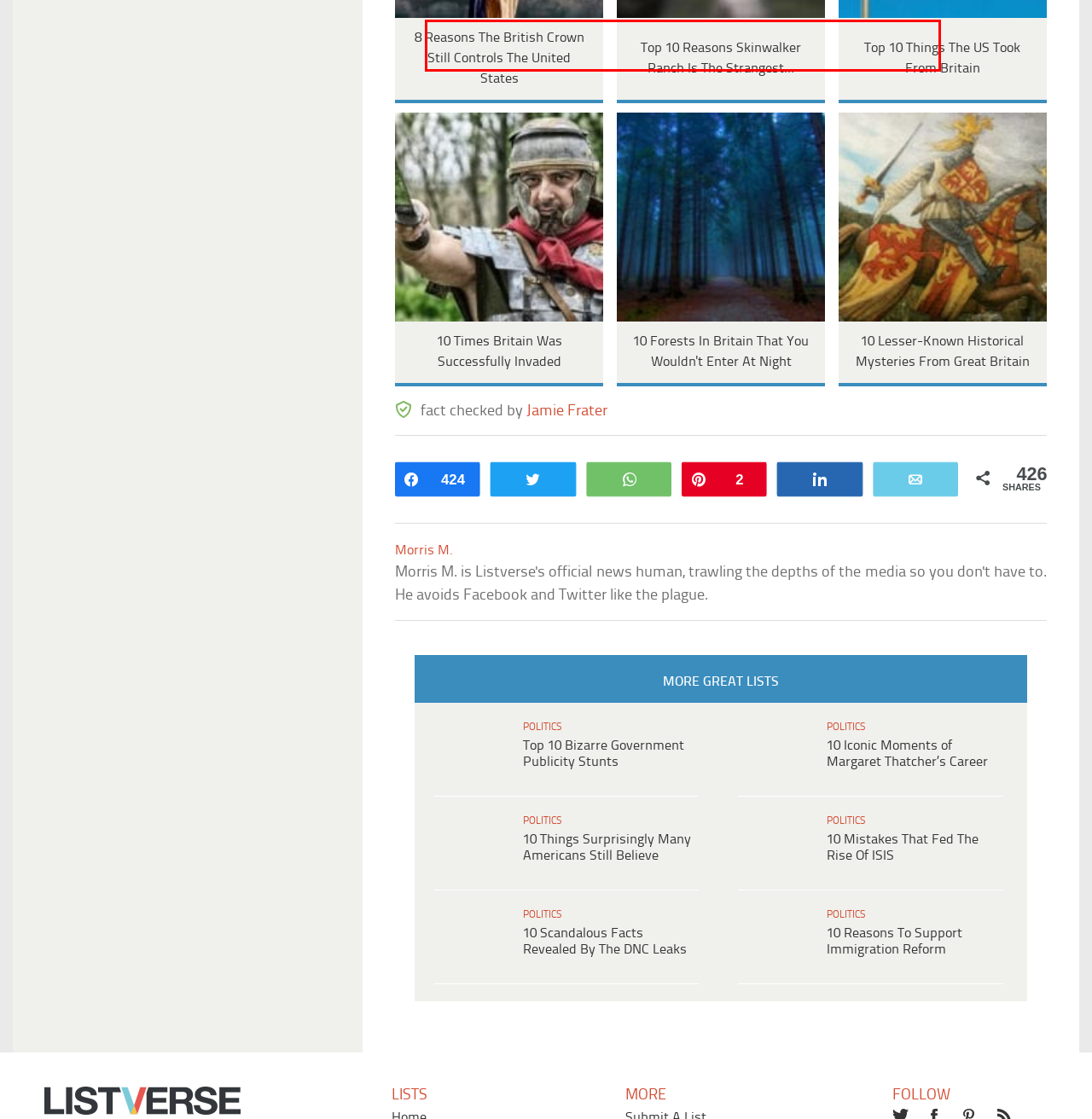You have a screenshot of a webpage with a red bounding box. Identify and extract the text content located inside the red bounding box.

Read more about British politics on Top 10 Embarrassing Incidents Involving The British Monarchy and 10 Signs Britain Is Becoming A Creepy Police State.